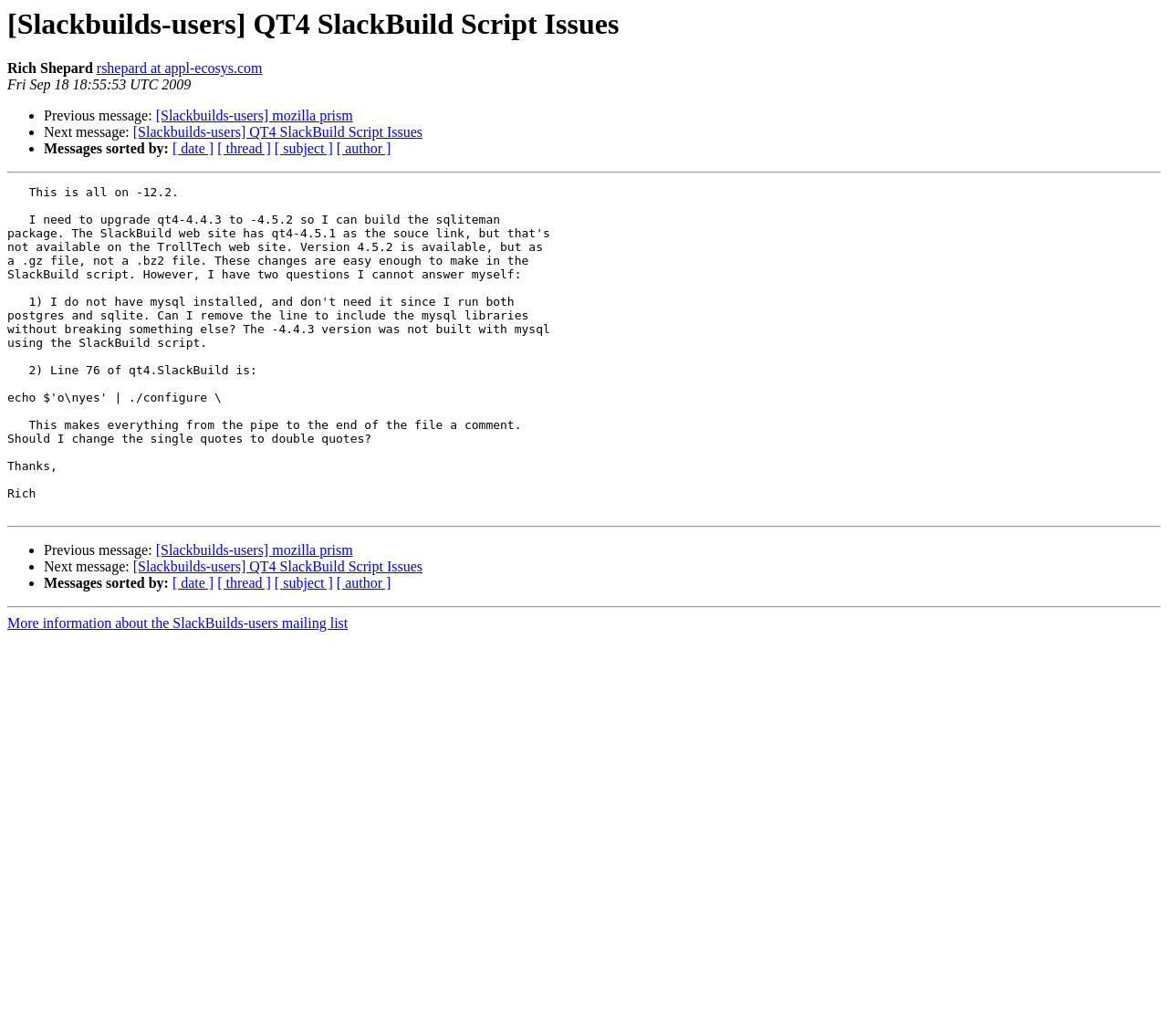Respond with a single word or phrase to the following question: What is the purpose of the horizontal lines on the webpage?

separators